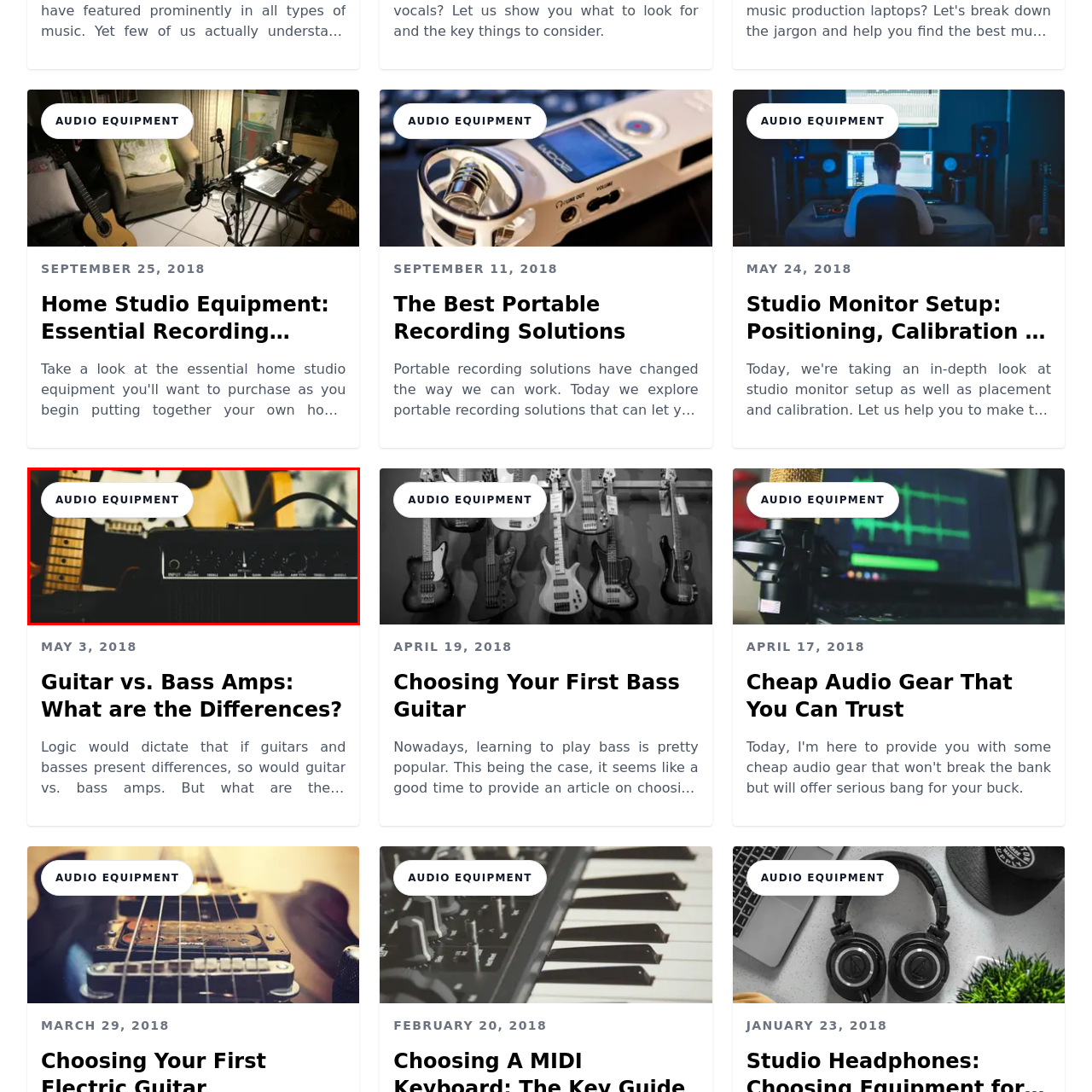Explain the image in the red bounding box with extensive details.

The image features an intimate setup of musical instruments and audio equipment, showcasing the essence of a home recording studio. In the foreground, an amplifier is prominently displayed, highlighting various control knobs for input, bass, treble, and gain, indicating its functionality for tweaking sound to perfection. Behind the amplifier, two guitars can be seen—one electric and one acoustic—symbolizing a versatile range for musicians. The composition captures a warm and inviting atmosphere, perfect for creative music-making endeavors. A label at the top reading "AUDIO EQUIPMENT" emphasizes the focus on essential gear for any budding or experienced musician looking to craft high-quality recordings.